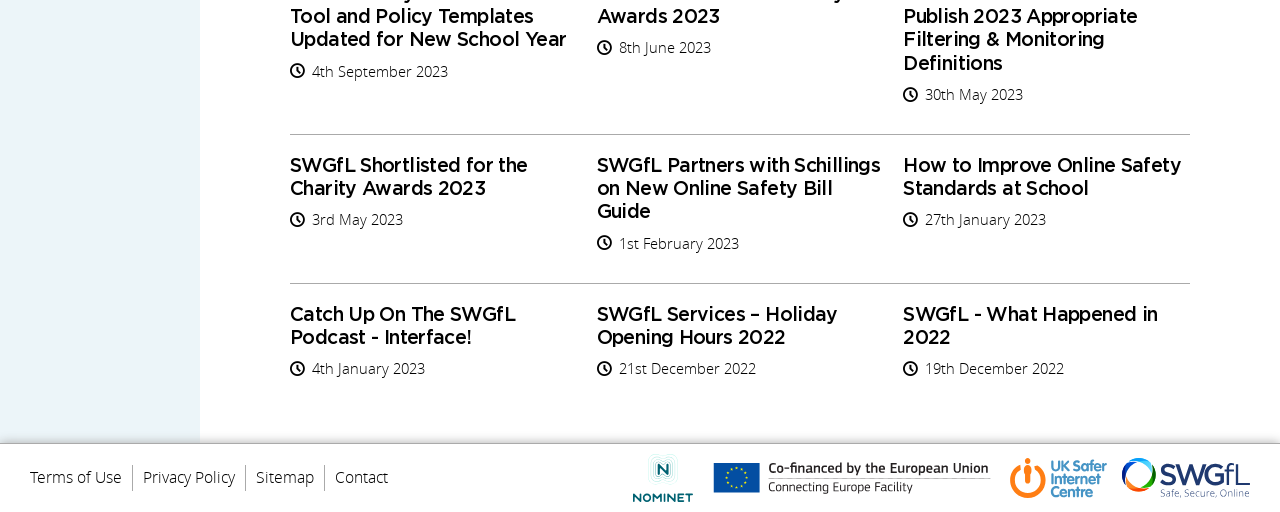How many menu items are in the menubar?
Refer to the image and provide a one-word or short phrase answer.

4